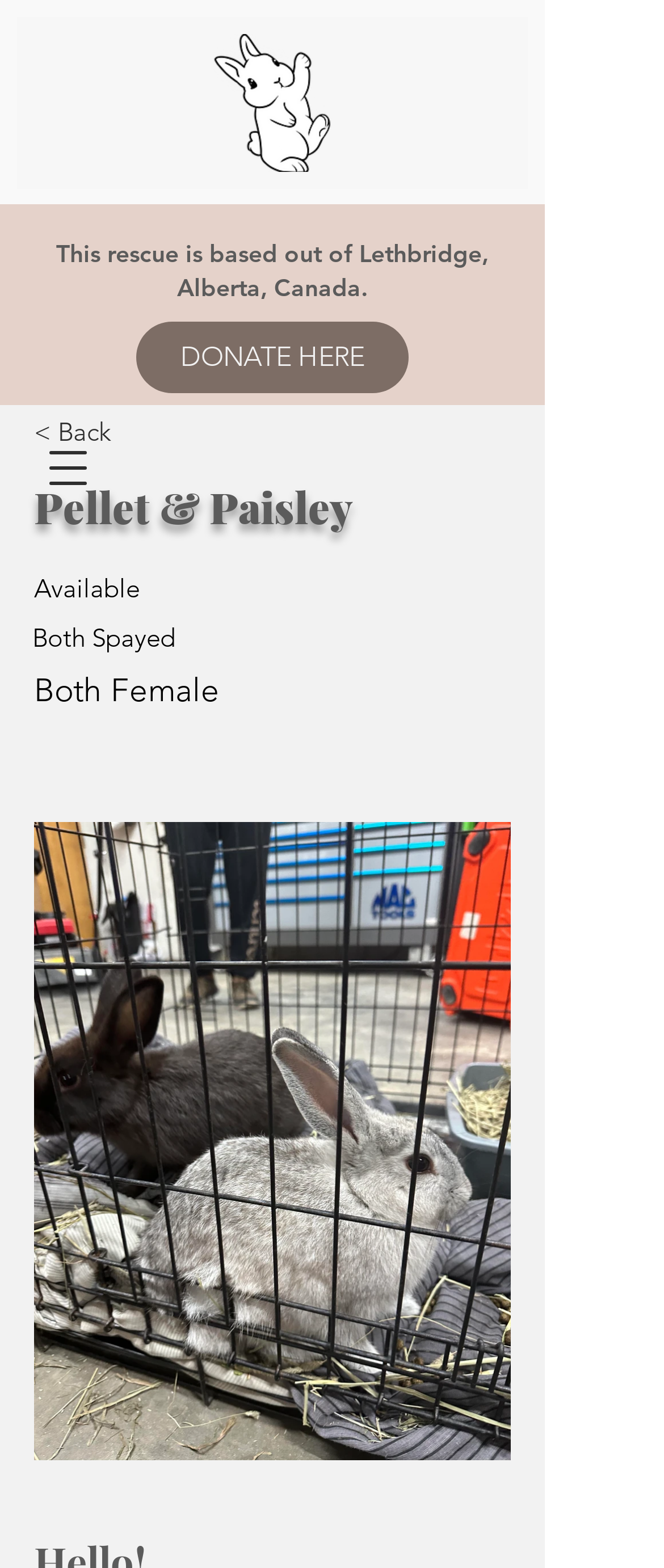What is the text of the webpage's headline?

Pellet & Paisley